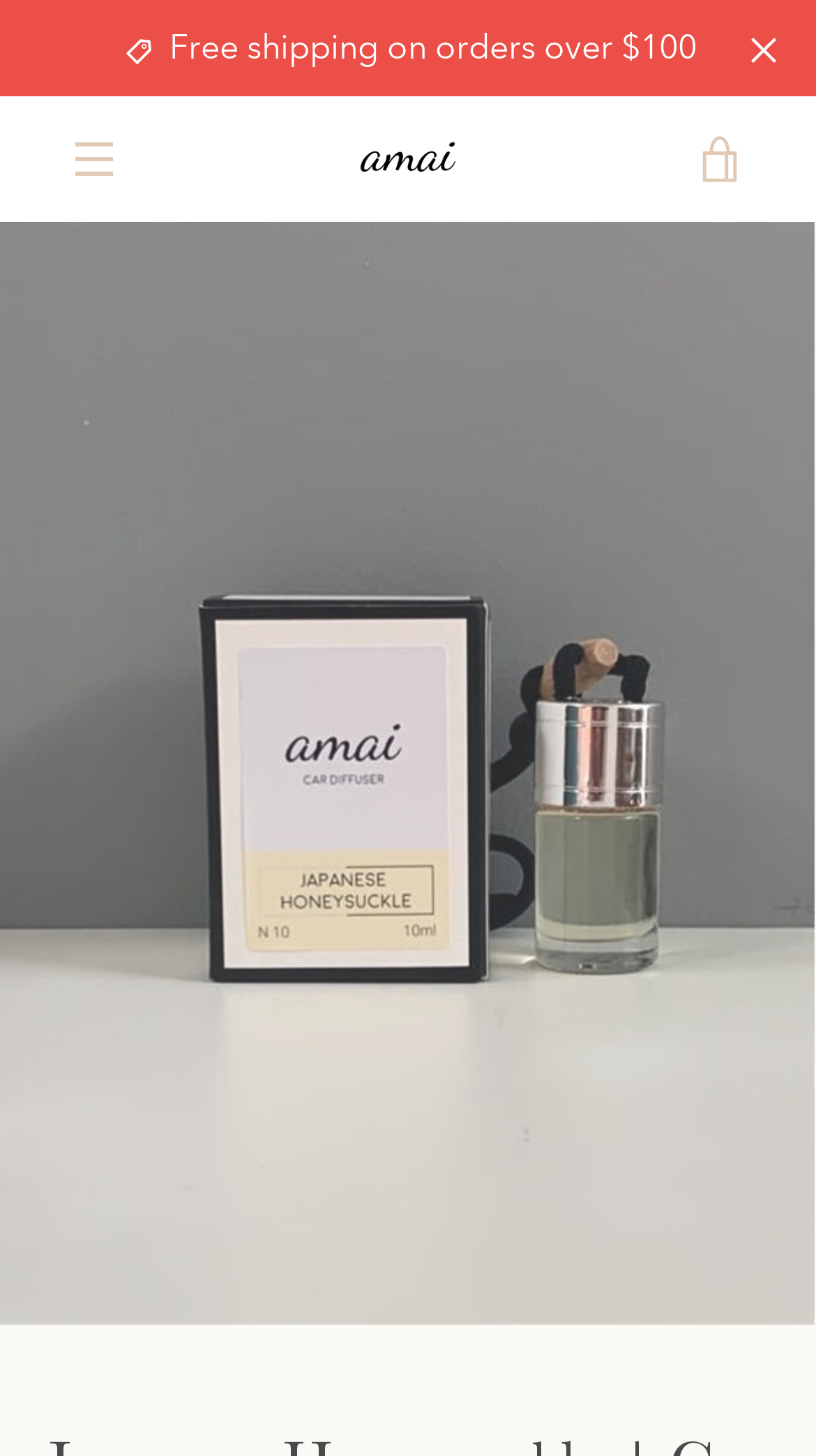Determine the main heading text of the webpage.

Japanese Honeysuckle | Car Diffuser